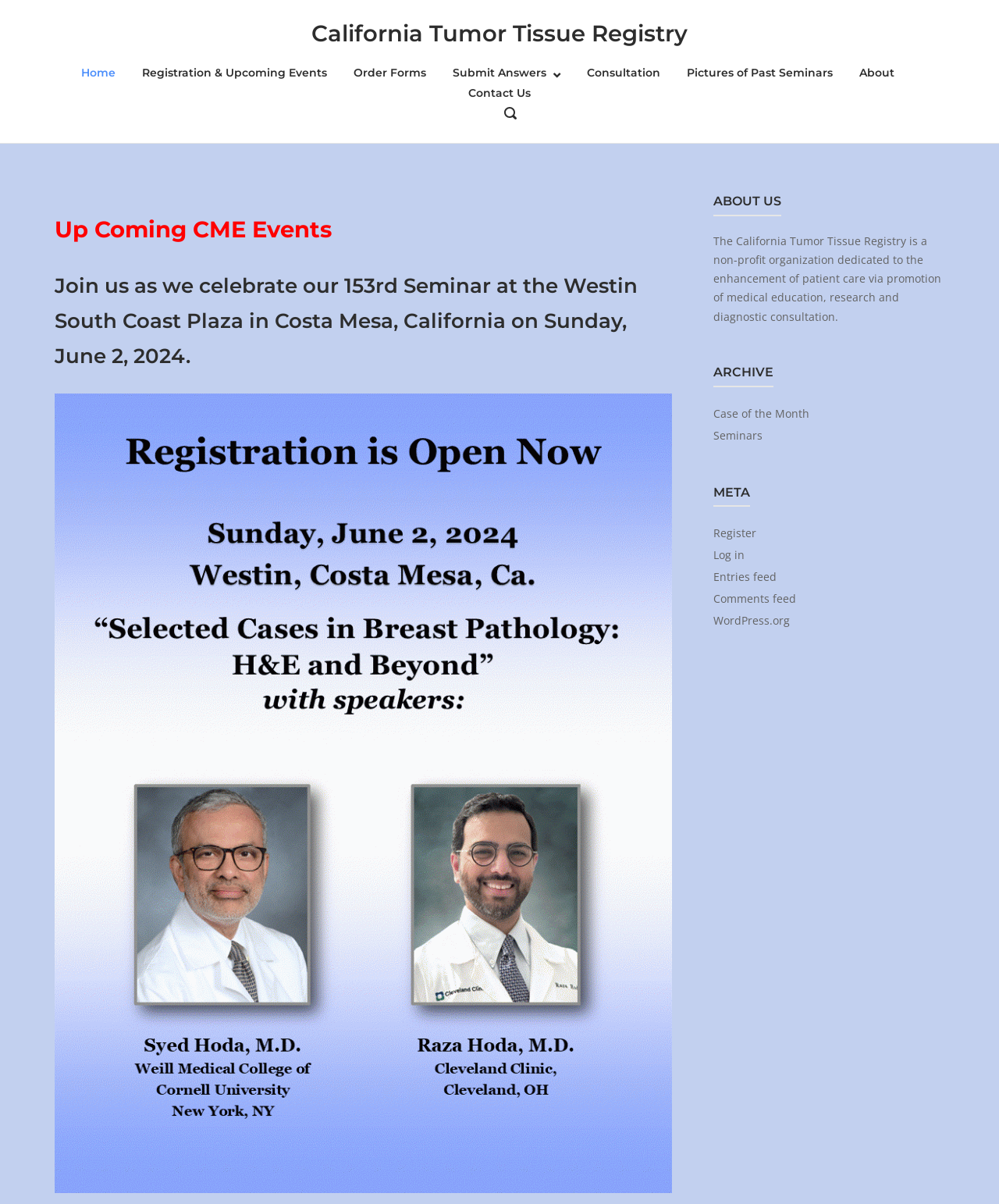Pinpoint the bounding box coordinates of the element you need to click to execute the following instruction: "go to home page". The bounding box should be represented by four float numbers between 0 and 1, in the format [left, top, right, bottom].

[0.081, 0.054, 0.116, 0.066]